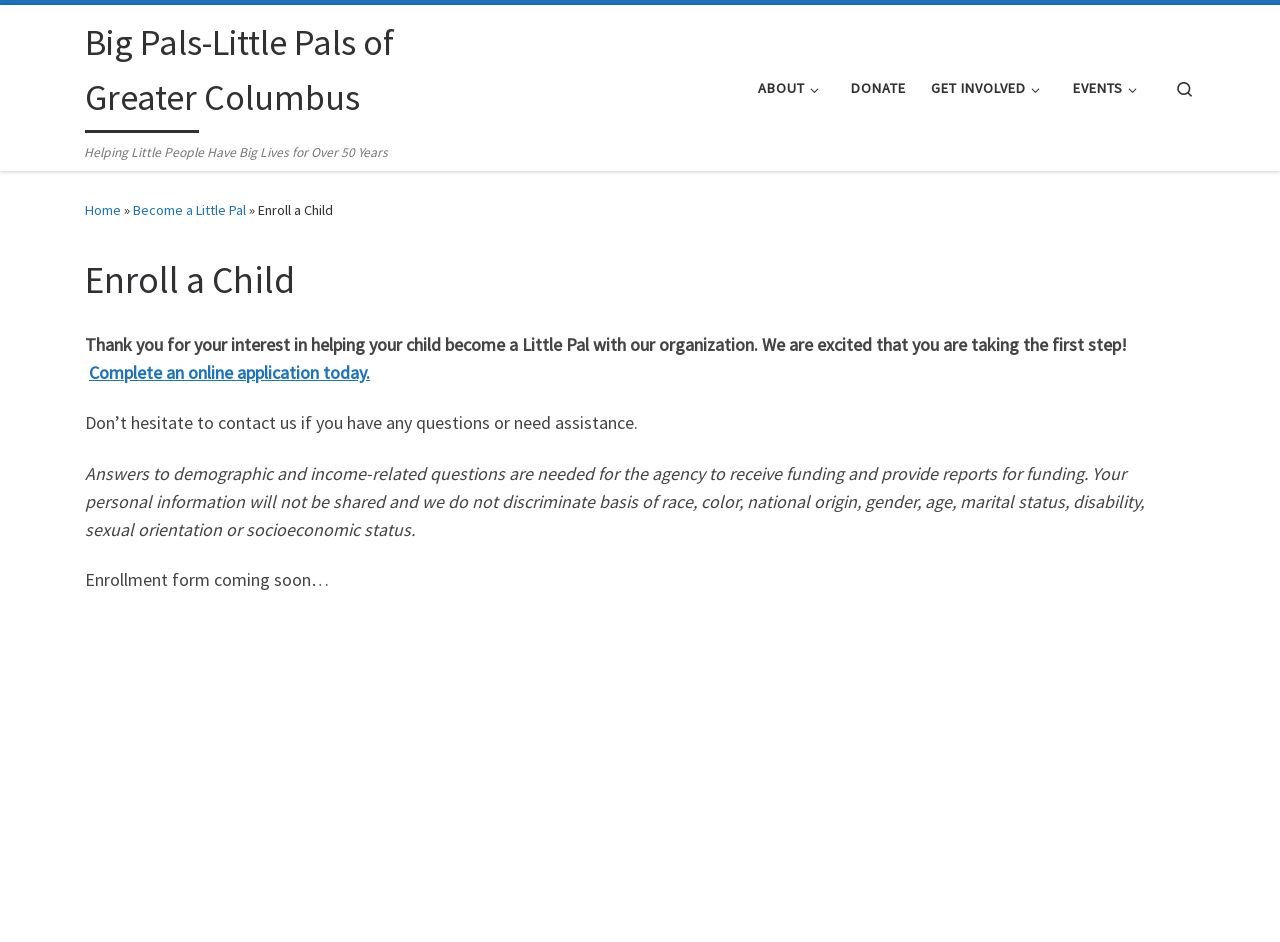Determine the bounding box coordinates of the element that should be clicked to execute the following command: "Click the 'Skip to content' link".

[0.003, 0.004, 0.115, 0.055]